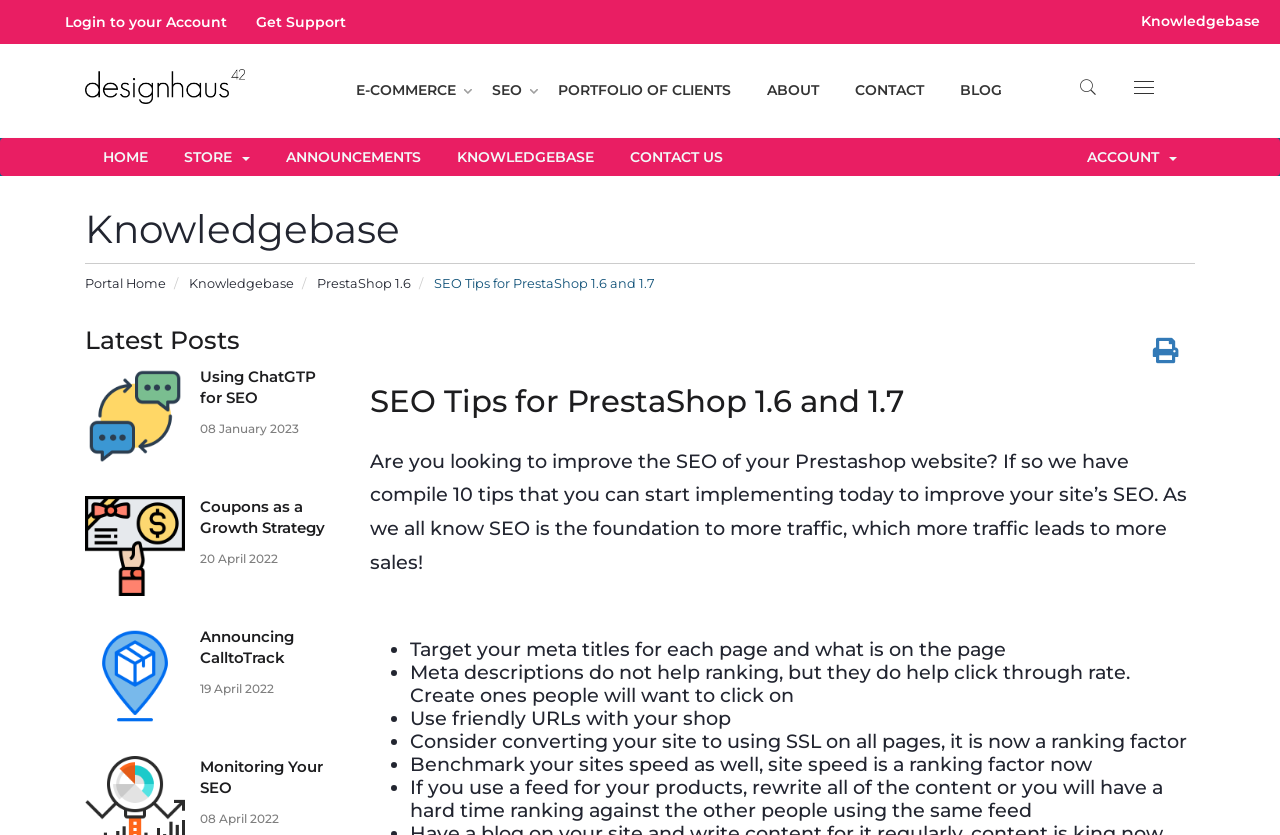What is the latest post on this webpage?
Please craft a detailed and exhaustive response to the question.

I looked at the list of posts under the 'Latest Posts' heading and found that the latest post is 'Using ChatGTP for SEO', which is dated '08 January 2023'.